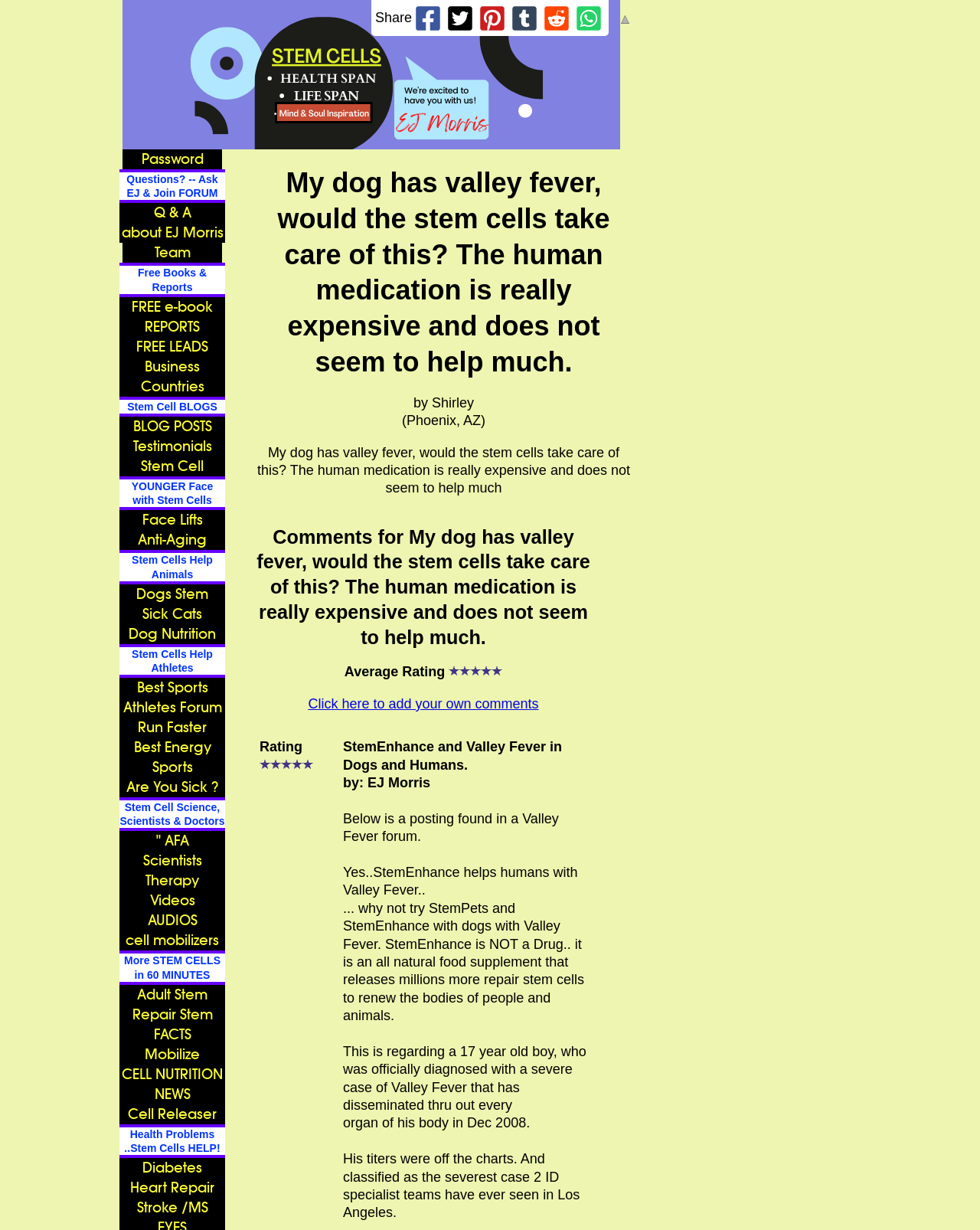What is the purpose of StemEnhance according to the posting?
Answer the question with a single word or phrase by looking at the picture.

To release repair stem cells